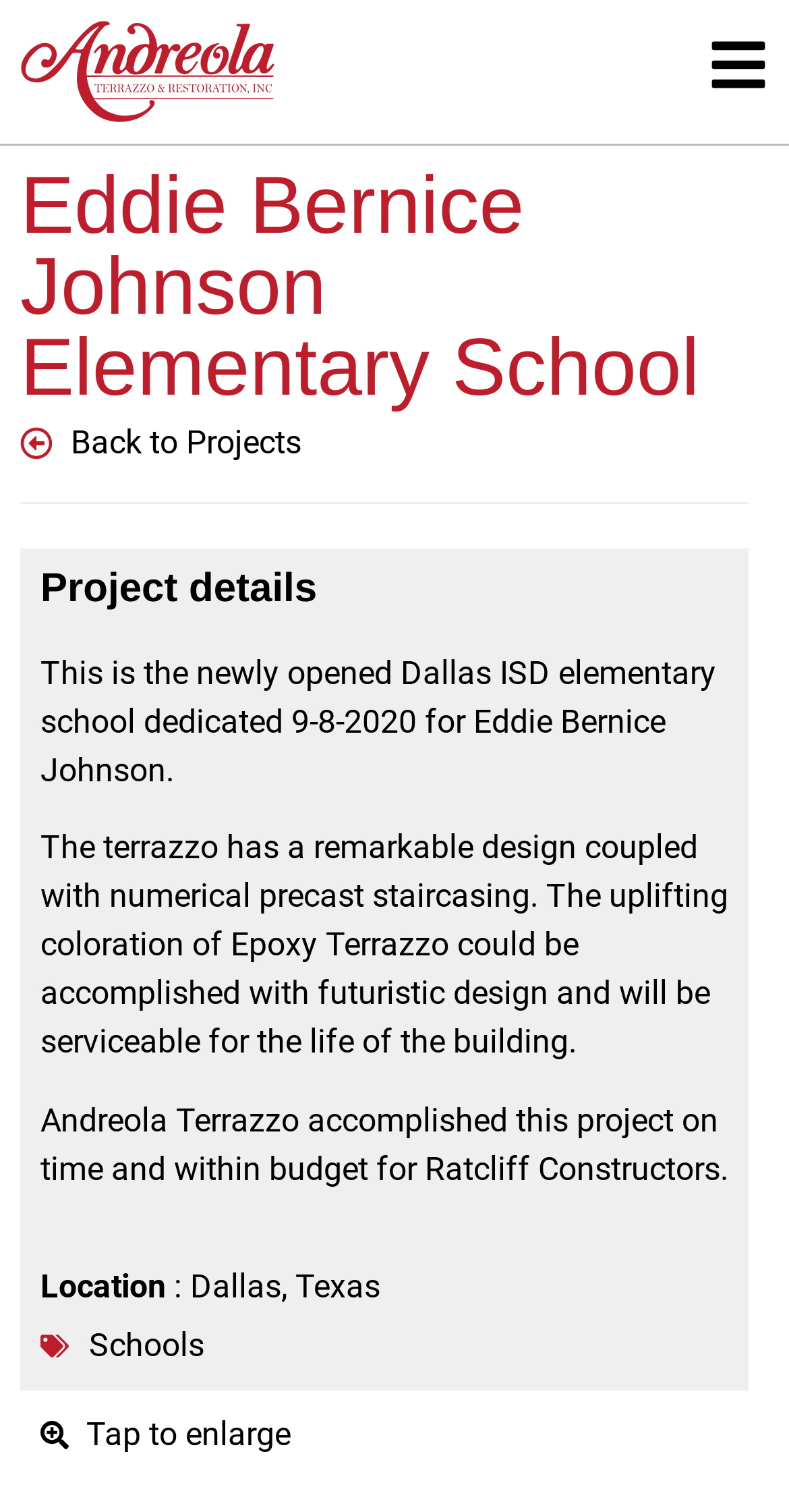Determine the bounding box for the described UI element: "aria-label="Back to homepage"".

[0.026, 0.013, 0.624, 0.082]